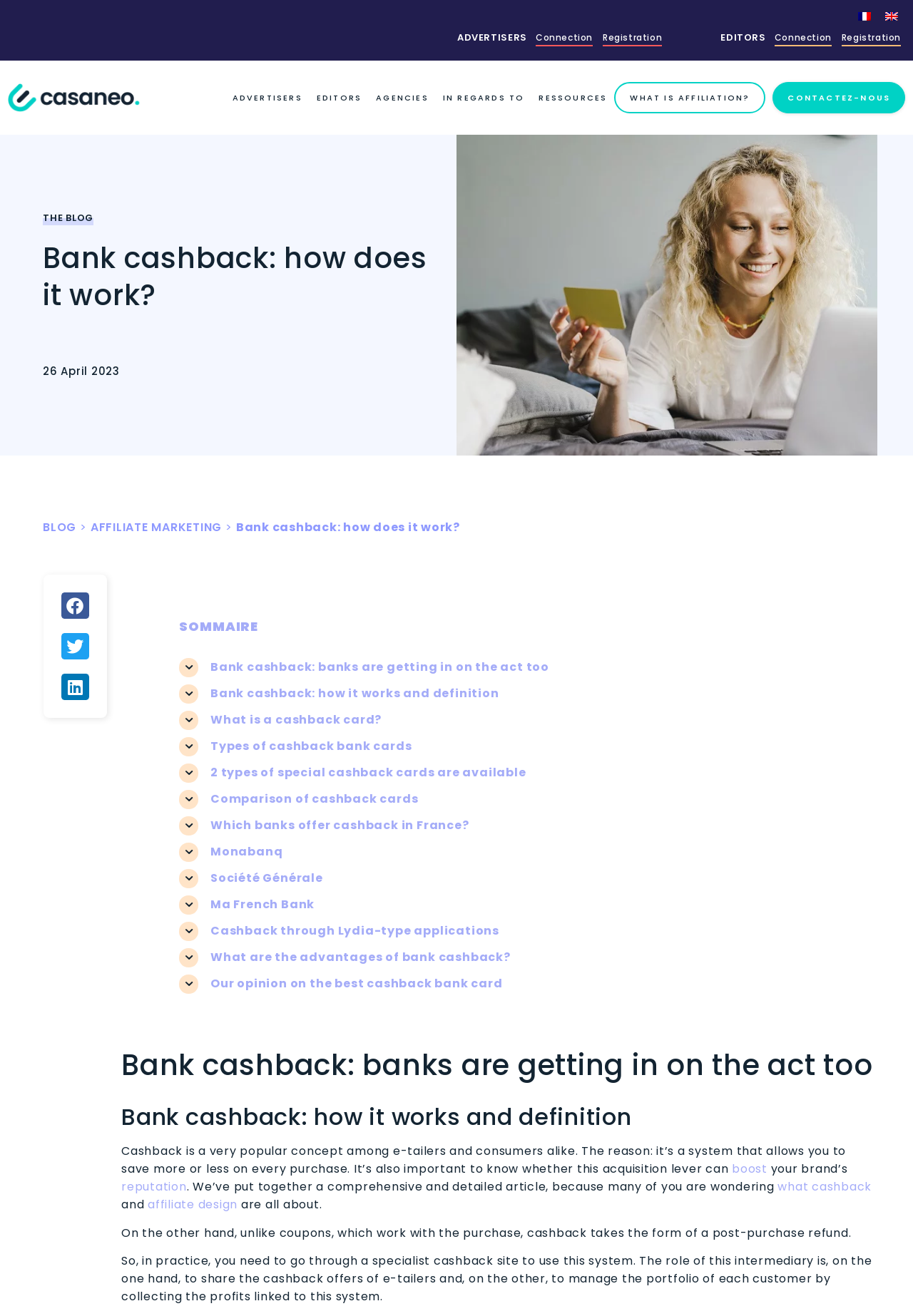From the webpage screenshot, predict the bounding box of the UI element that matches this description: "affiliate design".

[0.162, 0.909, 0.26, 0.922]